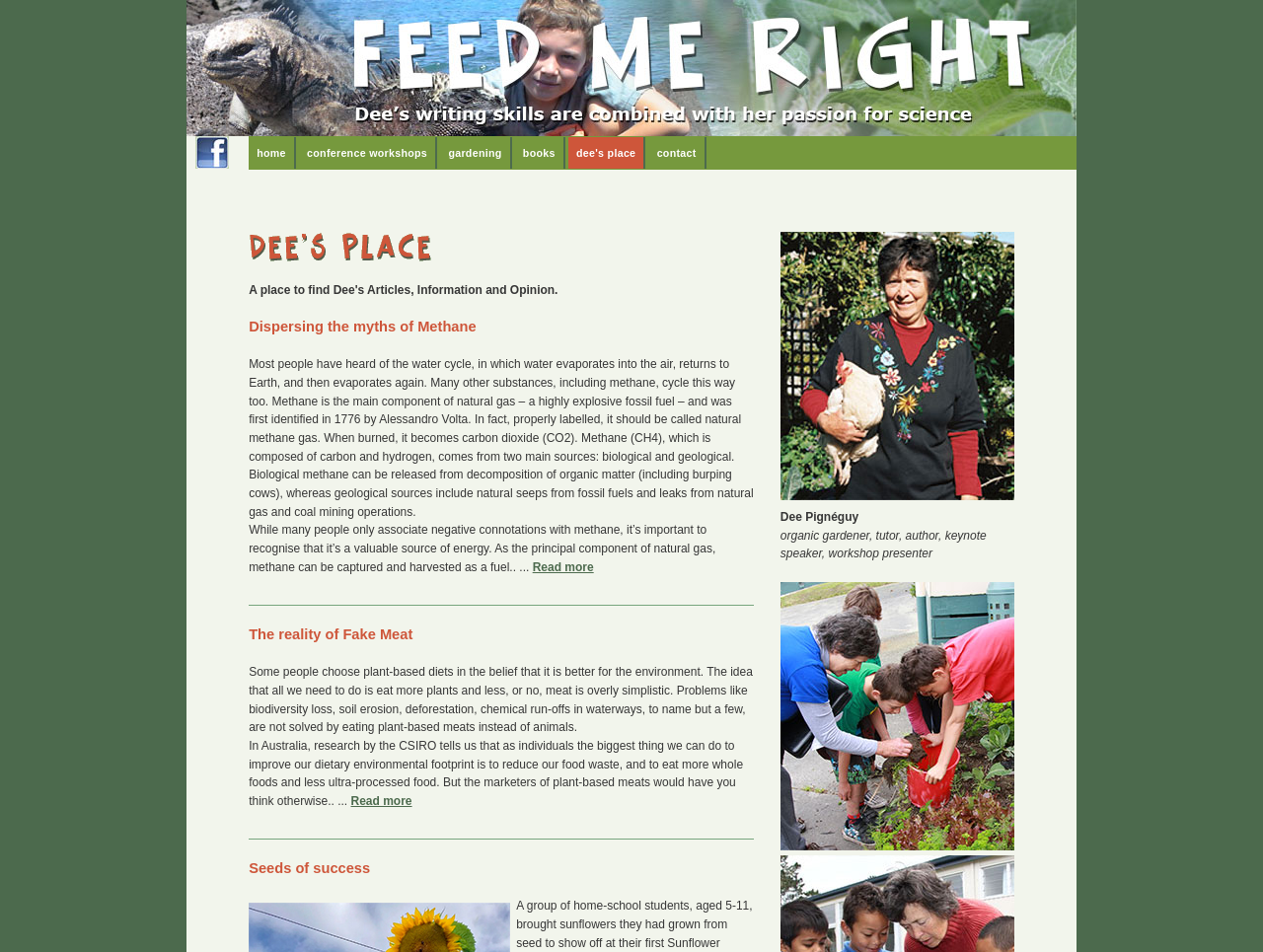Please identify the bounding box coordinates of the element on the webpage that should be clicked to follow this instruction: "Go to Dee's place". The bounding box coordinates should be given as four float numbers between 0 and 1, formatted as [left, top, right, bottom].

[0.45, 0.144, 0.511, 0.177]